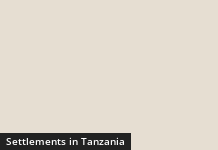Detail the scene depicted in the image with as much precision as possible.

The image features the heading "Settlements in Tanzania," presented prominently at the bottom of the graphic. This heading draws attention to a specific topic related to the various residential areas found across Tanzania, an East African nation known for its diverse cultures, rich history, and unique geographical landscapes. The design is minimalist, with a neutral background highlighting the text, which indicates that the content likely focuses on exploring different settlements, their significance, and the lifestyle of the communities within them. This title serves as a gateway to further information about Tanzanian settlements, possibly linking to articles or resources that elaborate on the topic.